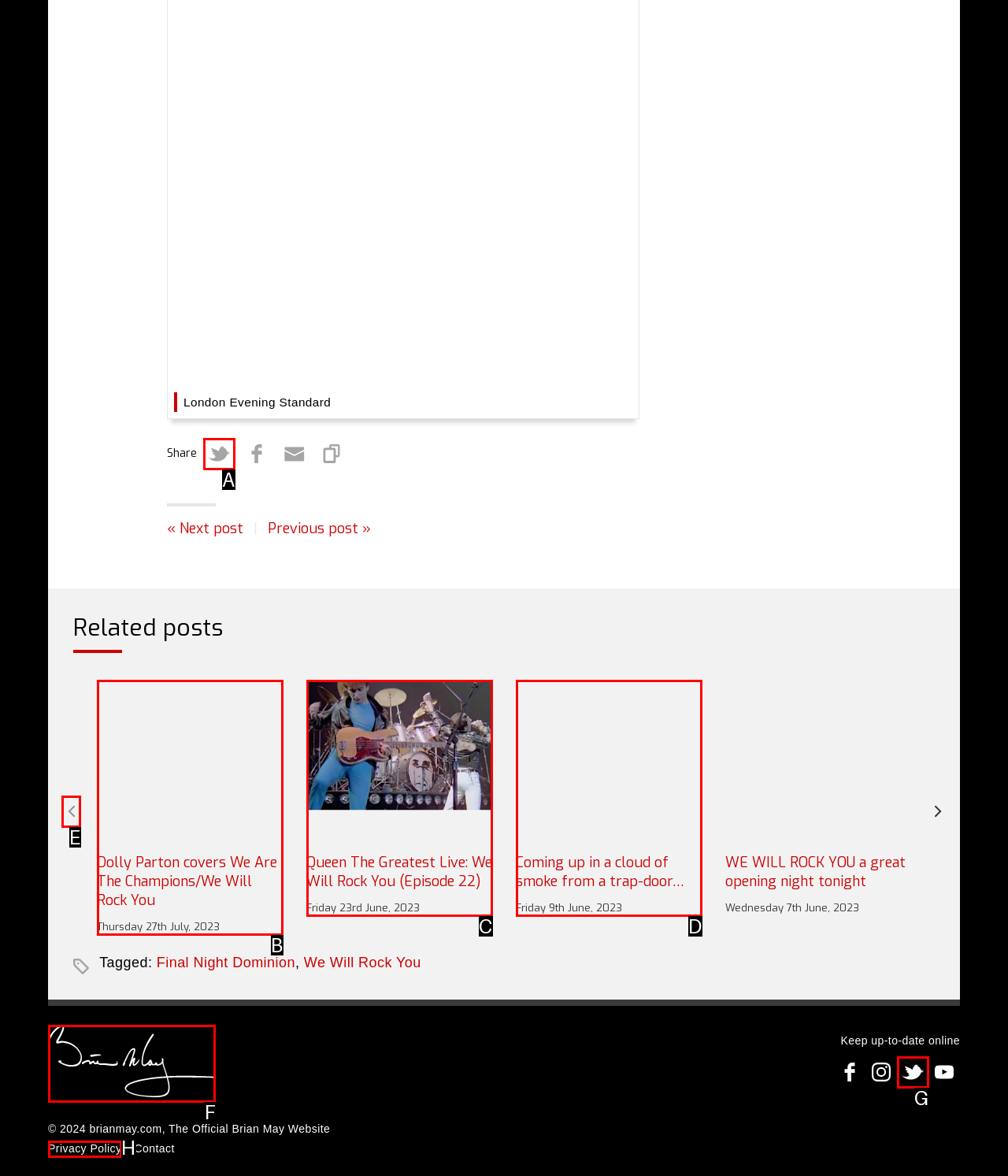Given the description: Privacy Policy, select the HTML element that best matches it. Reply with the letter of your chosen option.

H